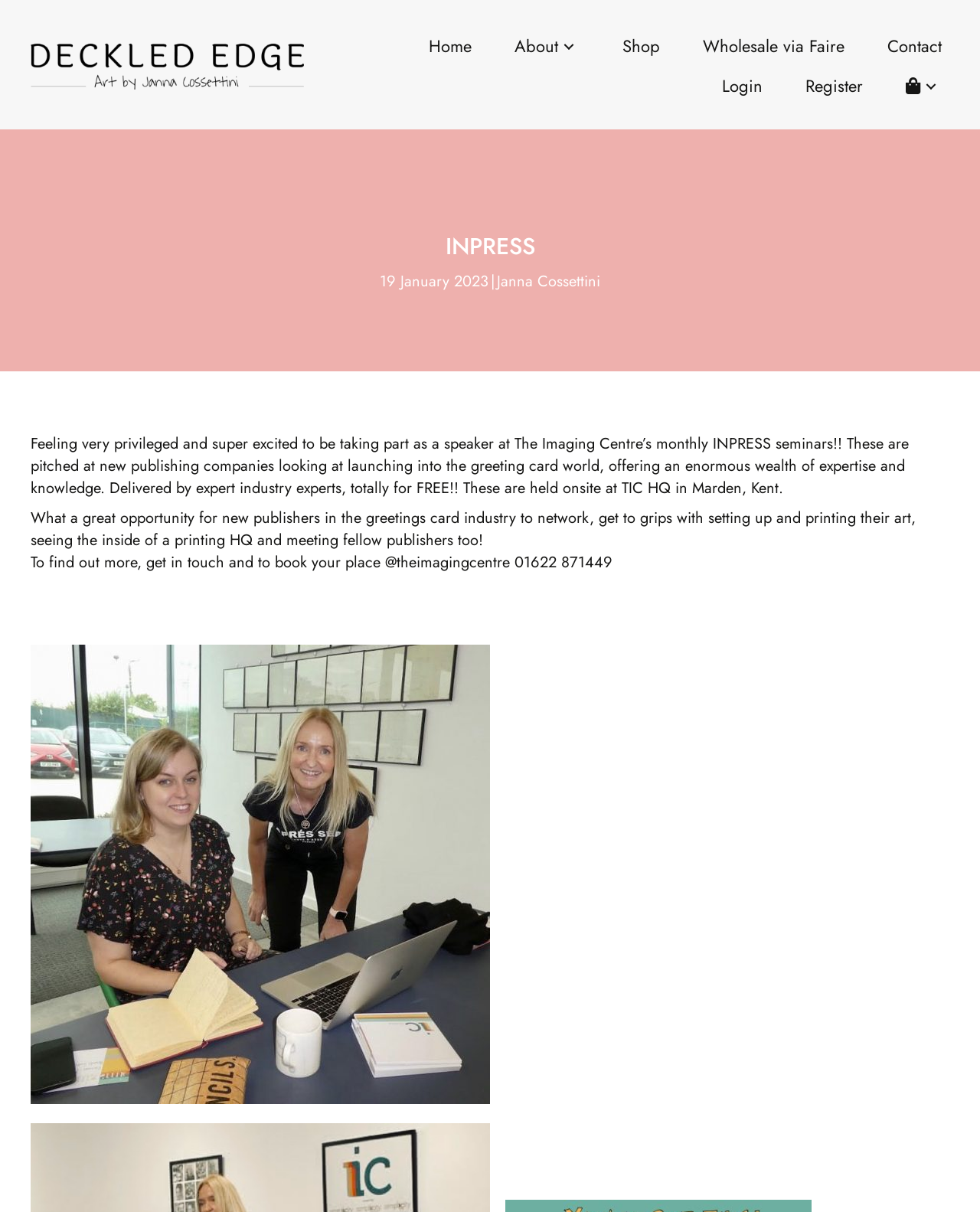What is the location of TIC HQ?
Carefully analyze the image and provide a detailed answer to the question.

The location of TIC HQ is Marden, Kent, as mentioned in the text 'These are held onsite at TIC HQ in Marden, Kent.'.